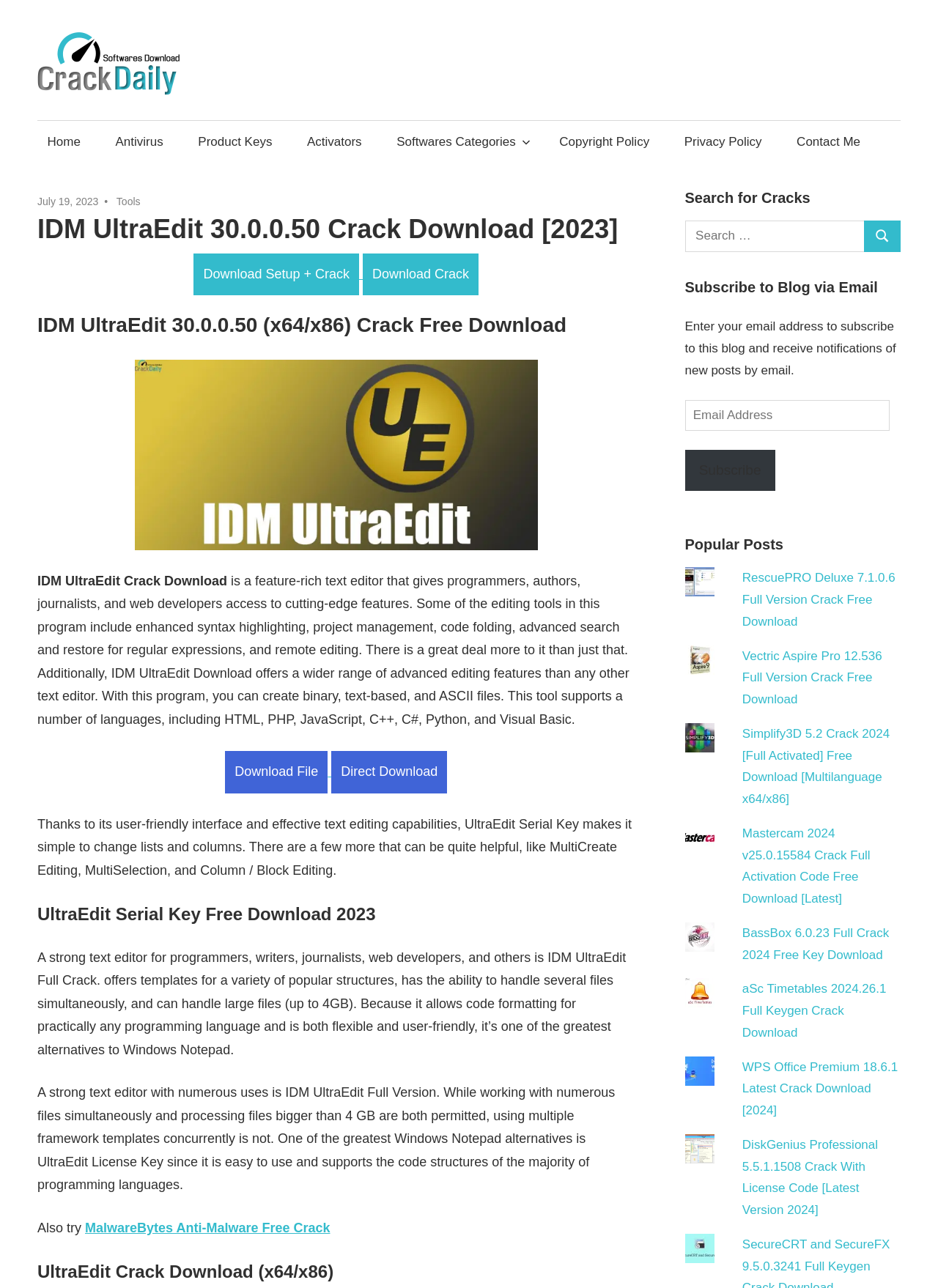Offer an in-depth caption of the entire webpage.

This webpage is about IDM UltraEdit 30.0.0.50 Crack Download, a feature-rich text editor. At the top left, there is a CrackDaily logo, and next to it, a link to "Daily Software Crack Updates". Below these elements, there is a navigation menu with links to "Home", "Antivirus", "Product Keys", "Activators", and more.

On the left side, there is a heading "IDM UltraEdit 30.0.0.50 Crack Download [2023]" followed by a description of the software, highlighting its features such as syntax highlighting, project management, and code folding. Below this, there are two buttons to download the setup and crack.

Further down, there are several sections with headings, including "UltraEdit Serial Key Free Download 2023", "UltraEdit Crack Download (x64/x86)", and more. Each section contains descriptive text about the software and its features.

On the right side, there is a search bar with a heading "Search for Cracks" and a button to search. Below this, there is a section to subscribe to the blog via email, with a text box to enter an email address and a button to subscribe.

Further down on the right side, there is a section with popular posts, featuring images and links to other software crack downloads, including RescuePRO Deluxe, Vectric Aspire Pro, Simplify3D, and more.

Overall, the webpage is focused on providing information and download links for IDM UltraEdit 30.0.0.50 Crack, as well as other software cracks.